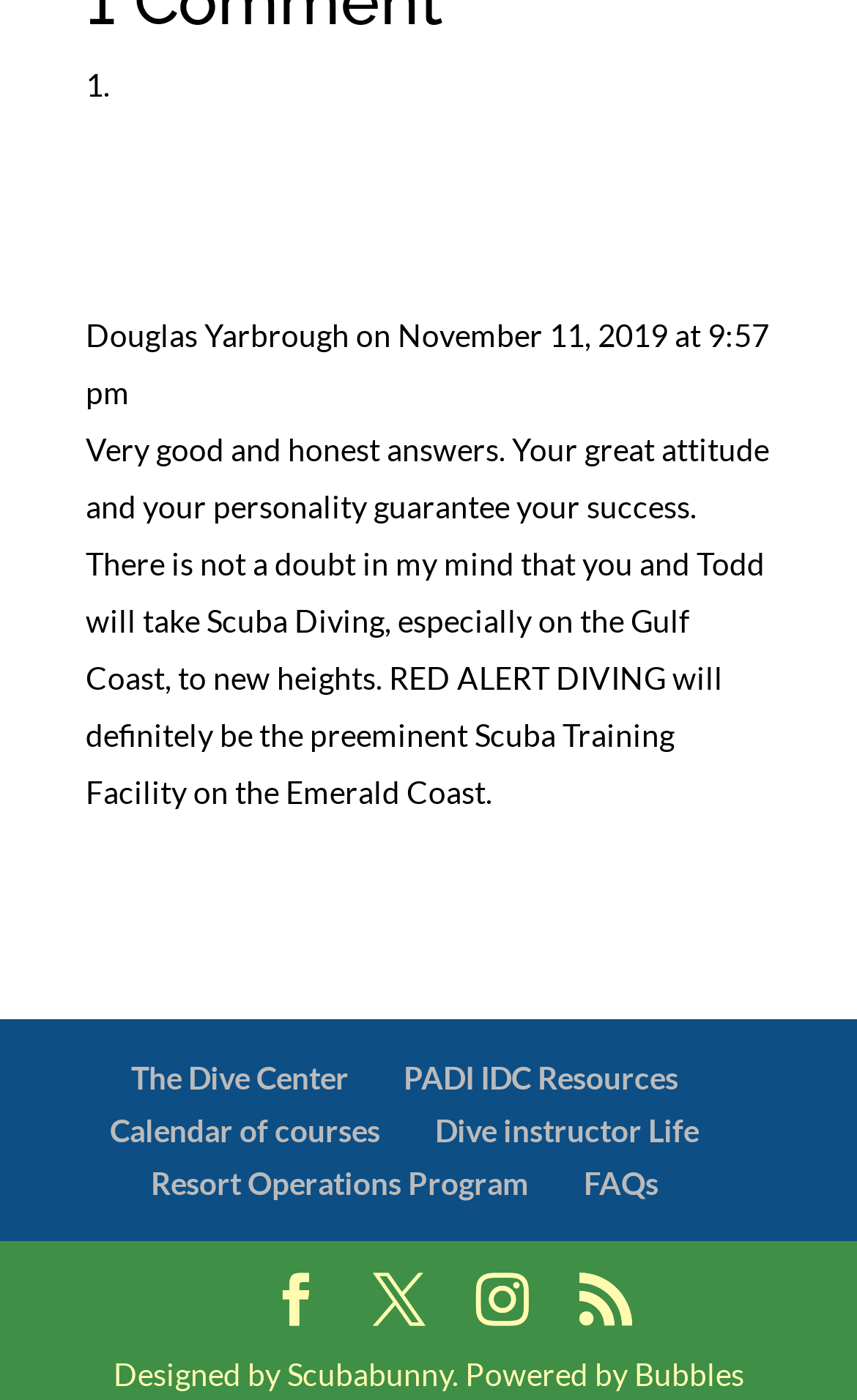Based on the element description, predict the bounding box coordinates (top-left x, top-left y, bottom-right x, bottom-right y) for the UI element in the screenshot: RSS

[0.676, 0.911, 0.737, 0.95]